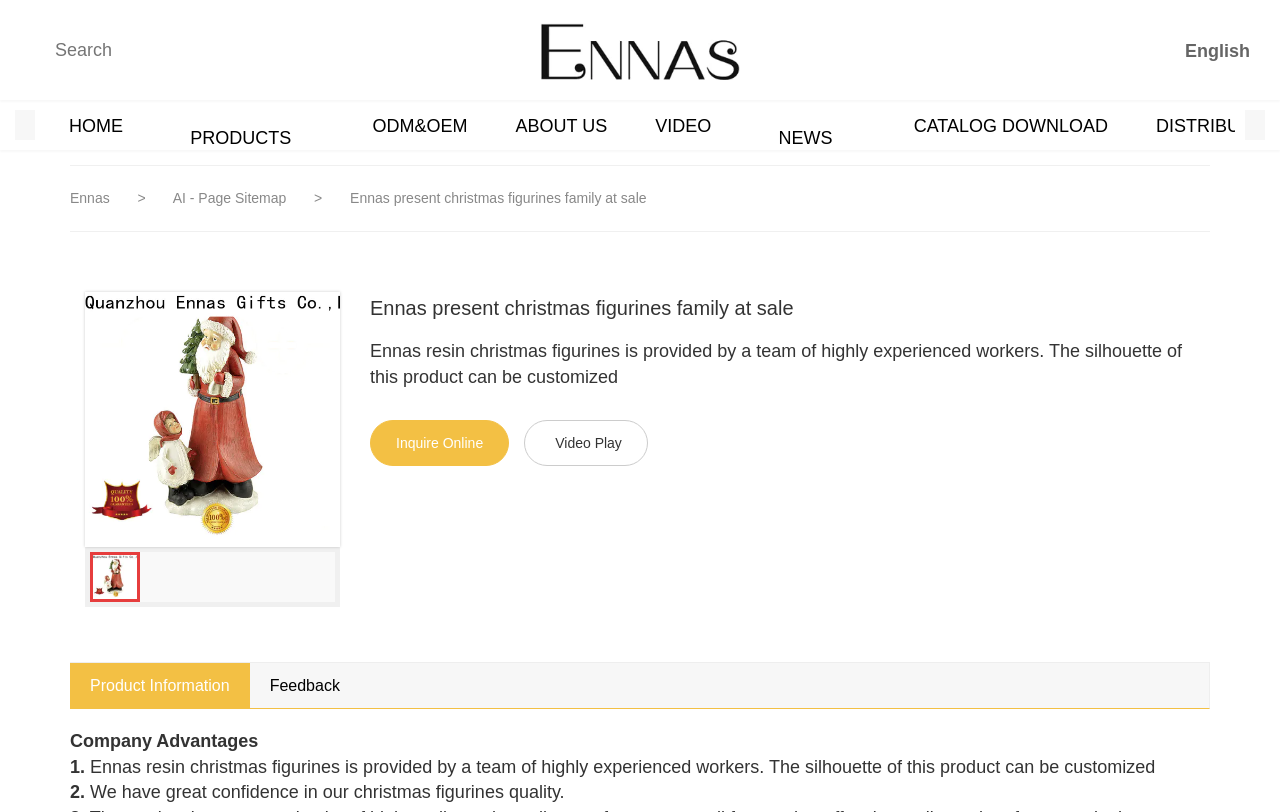What is the main product being showcased?
By examining the image, provide a one-word or phrase answer.

Resin Christmas Figurines